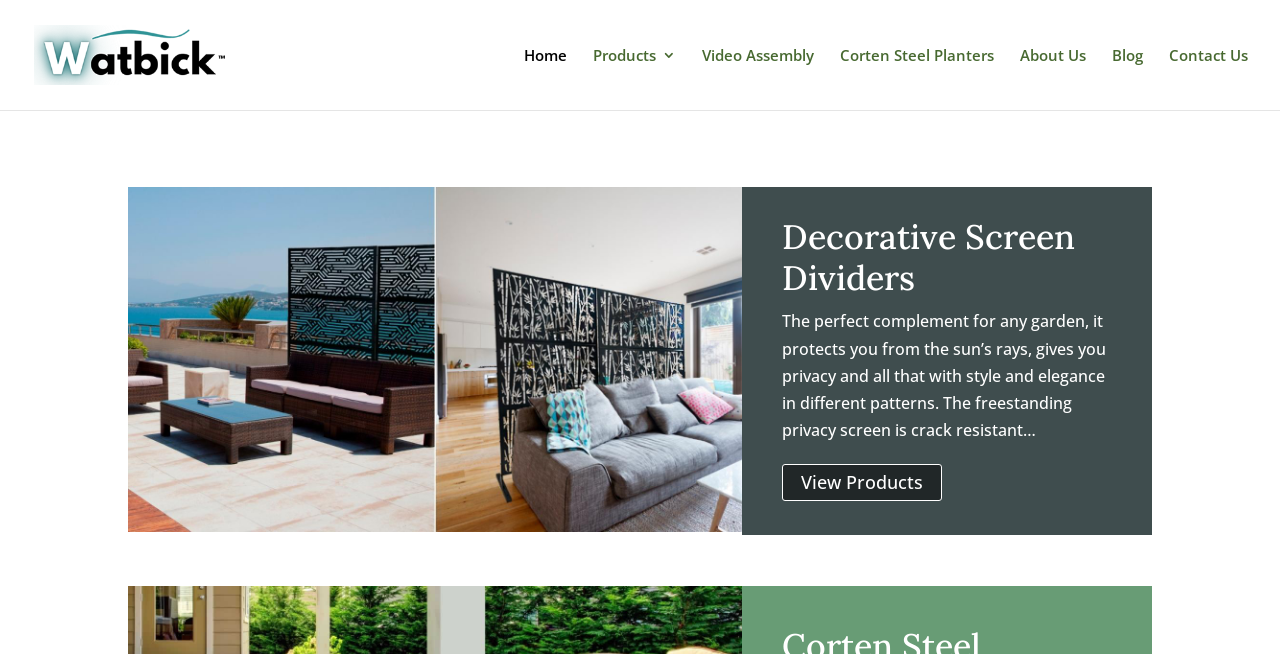Identify the bounding box coordinates for the region to click in order to carry out this instruction: "visit Blog". Provide the coordinates using four float numbers between 0 and 1, formatted as [left, top, right, bottom].

[0.869, 0.073, 0.893, 0.168]